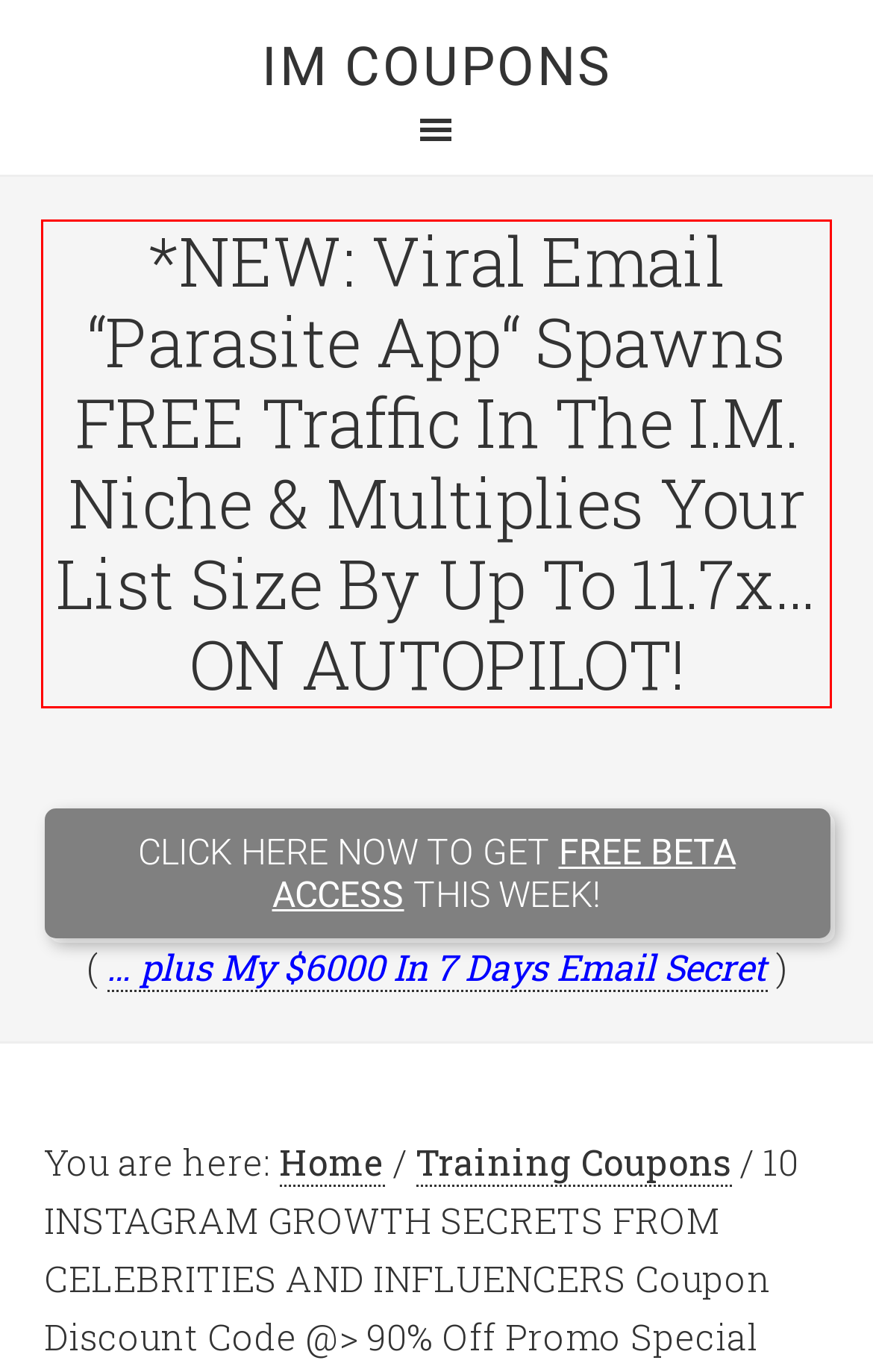You have a screenshot with a red rectangle around a UI element. Recognize and extract the text within this red bounding box using OCR.

*NEW: Viral Email “Parasite App“ Spawns FREE Traffic In The I.M. Niche & Multiplies Your List Size By Up To 11.7x… ON AUTOPILOT!